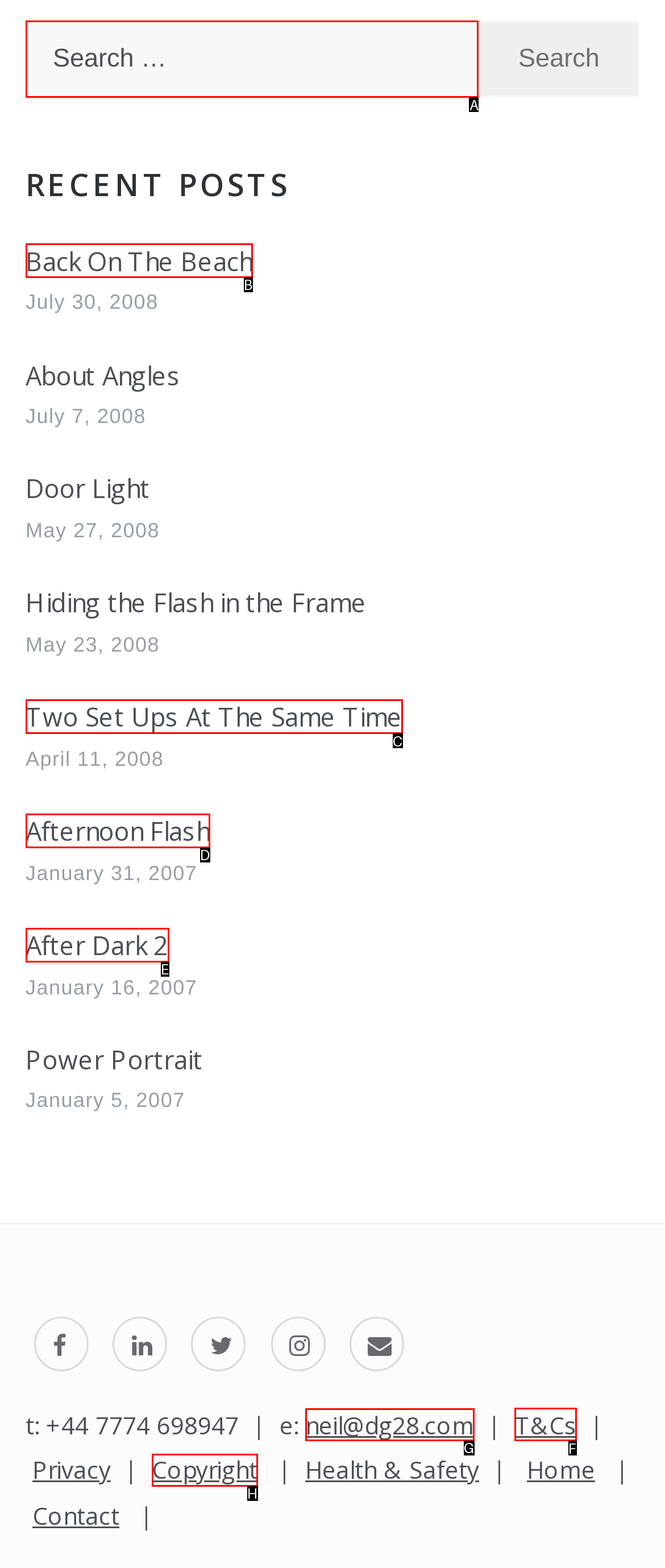Select the option I need to click to accomplish this task: Read the terms and conditions
Provide the letter of the selected choice from the given options.

F